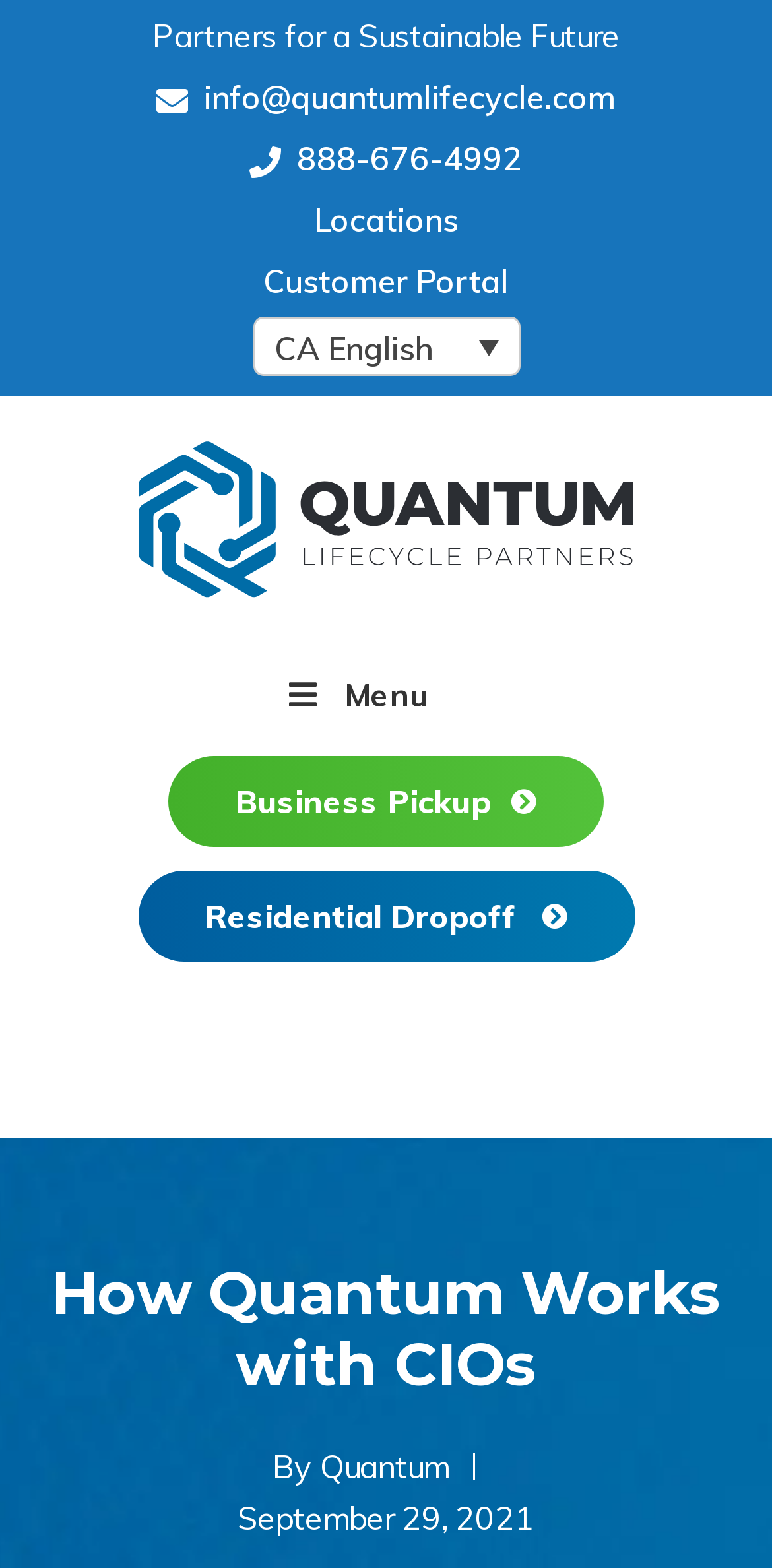Respond to the question below with a single word or phrase: When was the article published?

September 29, 2021